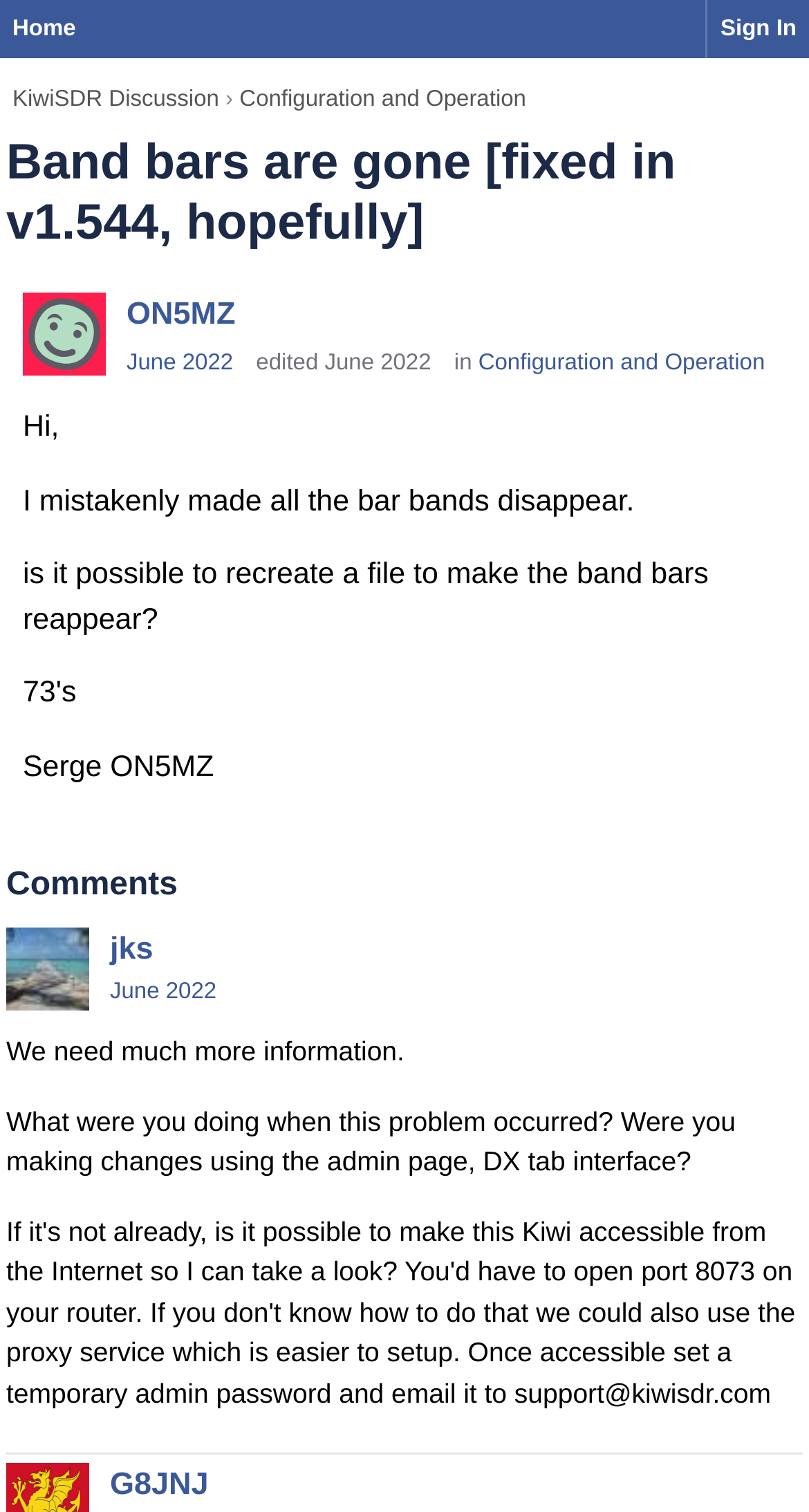Explain in detail what you observe on this webpage.

This webpage appears to be a discussion forum or comment section, specifically focused on the topic of "Band bars are gone" in the context of KiwiSDR. 

At the top, there is a navigation section with links to "KiwiSDR Discussion" and "Configuration and Operation". 

Below this, there is a heading that reads "Band bars are gone [fixed in v1.544, hopefully]". 

To the right of this heading, there is a link to the user "ON5MZ" accompanied by a small image. 

Below this, there is a post from the user "ON5MZ" that reads "Hi, I mistakenly made all the bar bands disappear. is it possible to recreate a file to make the band bars reappear? 73's Serge ON5MZ". 

This post is followed by a series of comments. The first comment is from the user "jks" and is accompanied by a small image. 

The second comment is from the same user "jks" and is dated June 19, 2022. 

The third comment is from the user "G8JNJ" and is dated June 2022. 

There are a total of 3 comments on this page, each with a username and timestamp.